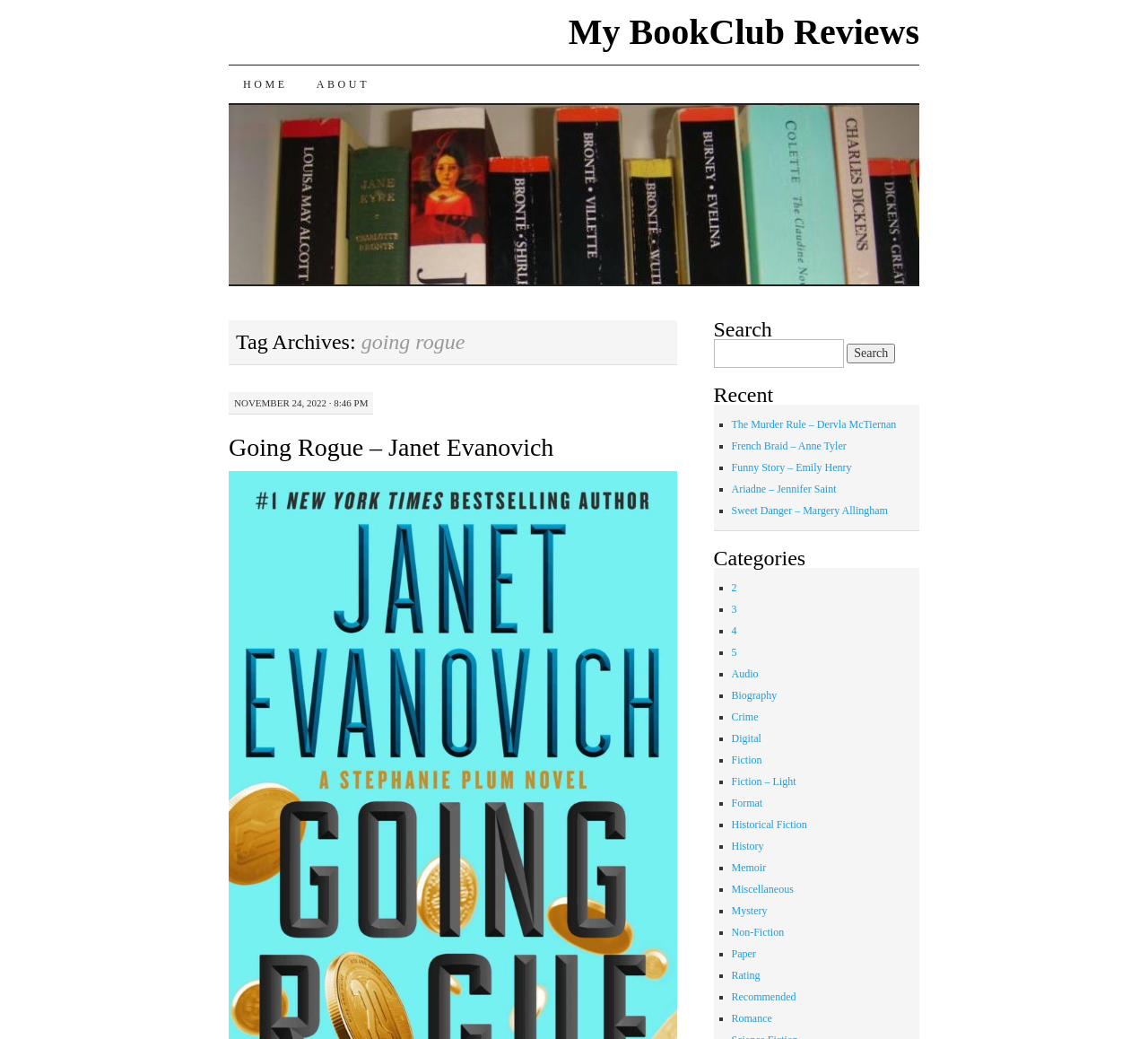Please identify the bounding box coordinates of where to click in order to follow the instruction: "Browse books in the Crime category".

[0.637, 0.684, 0.661, 0.696]